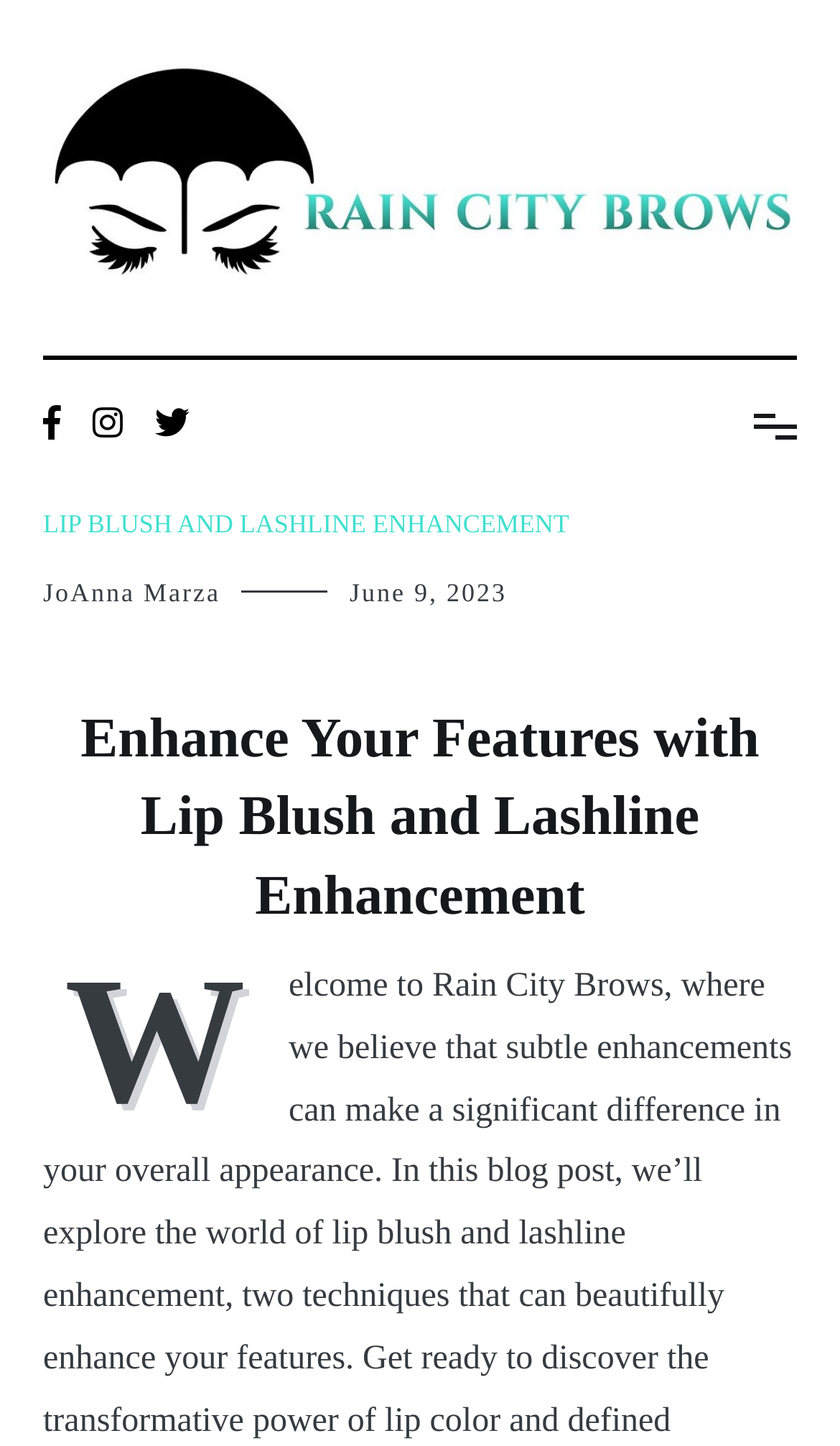Provide a brief response using a word or short phrase to this question:
What is the main topic of the blog post?

Lip Blush and Lashline Enhancement